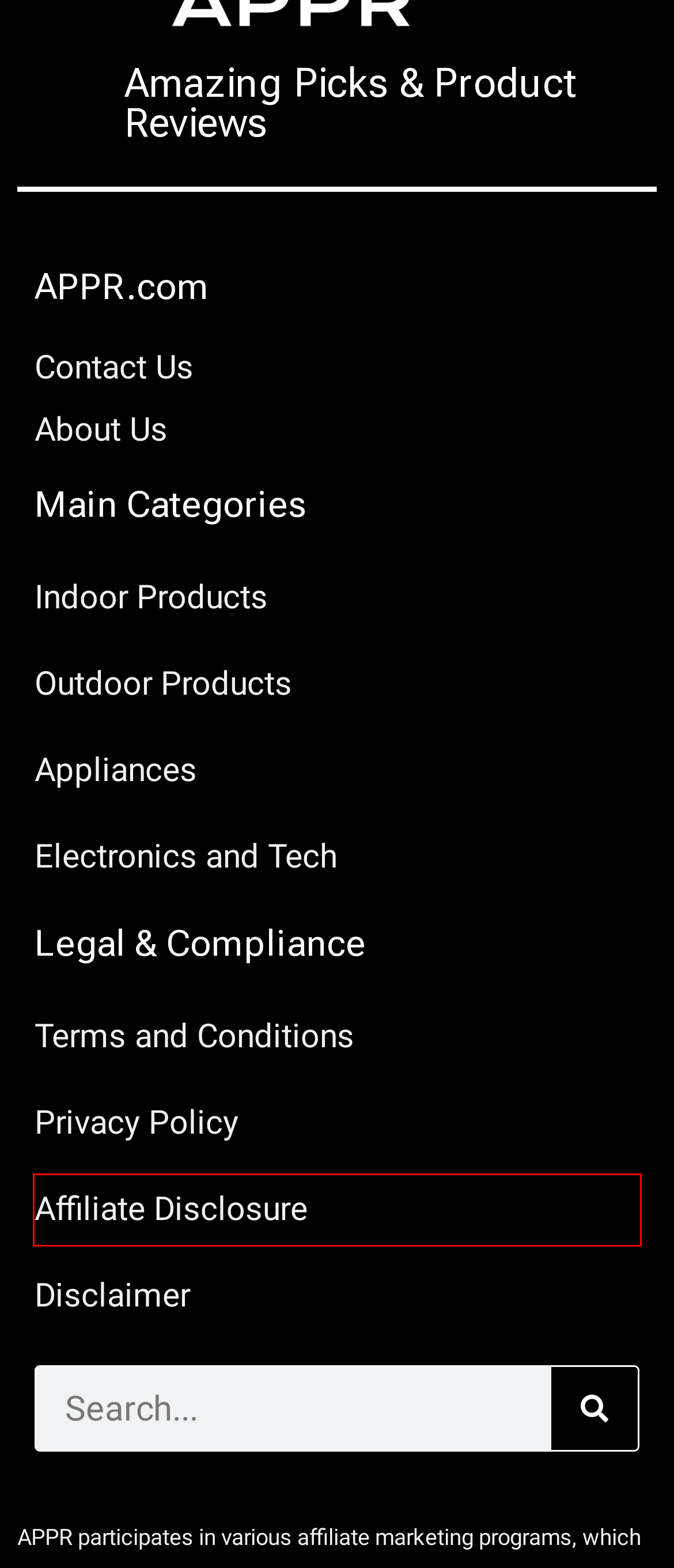Given a webpage screenshot featuring a red rectangle around a UI element, please determine the best description for the new webpage that appears after the element within the bounding box is clicked. The options are:
A. Disclaimer for APPR.com - Amazing Picks & Product Reviews
B. Amazing Picks & Product Reviews - Amazing Picks & Product Reviews
C. Electronics Archives - Amazing Picks & Product Reviews
D. Privacy Policy for APPR.com - Amazing Picks & Product Reviews
E. Terms and Conditions For APPR.COM - Amazing Picks & Product Reviews
F. Contact Us - Amazing Picks & Product Reviews
G. About Us - Amazing Picks & Product Reviews
H. Affiliate Disclosure for APPR.com - Amazing Picks & Product Reviews

H